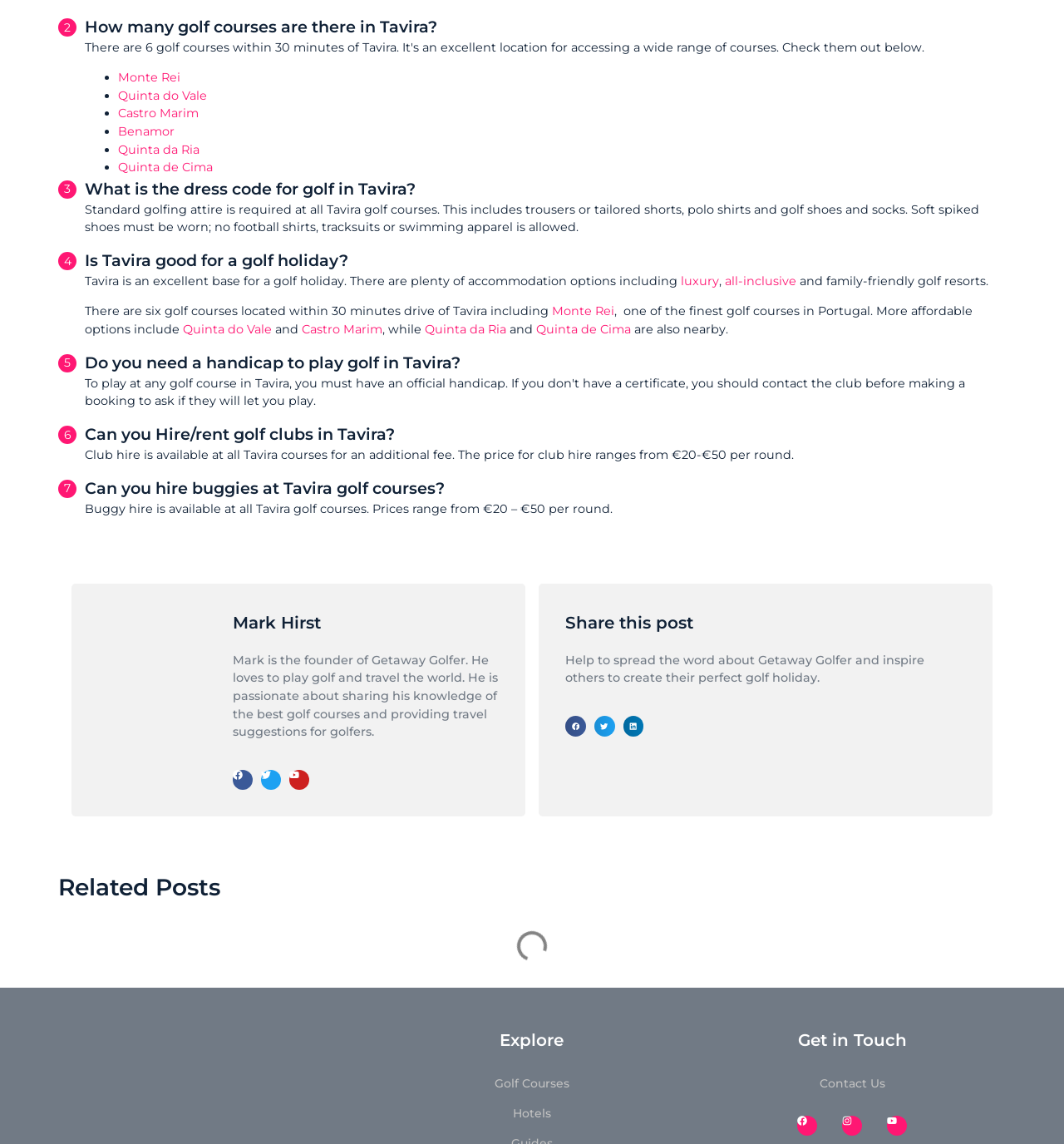What is the dress code for golf in Tavira?
Provide an in-depth and detailed explanation in response to the question.

The answer can be found in the StaticText element that says 'What is the dress code for golf in Tavira?' and is followed by a detailed description of the dress code, which includes trousers or tailored shorts, polo shirts, and golf shoes and socks.